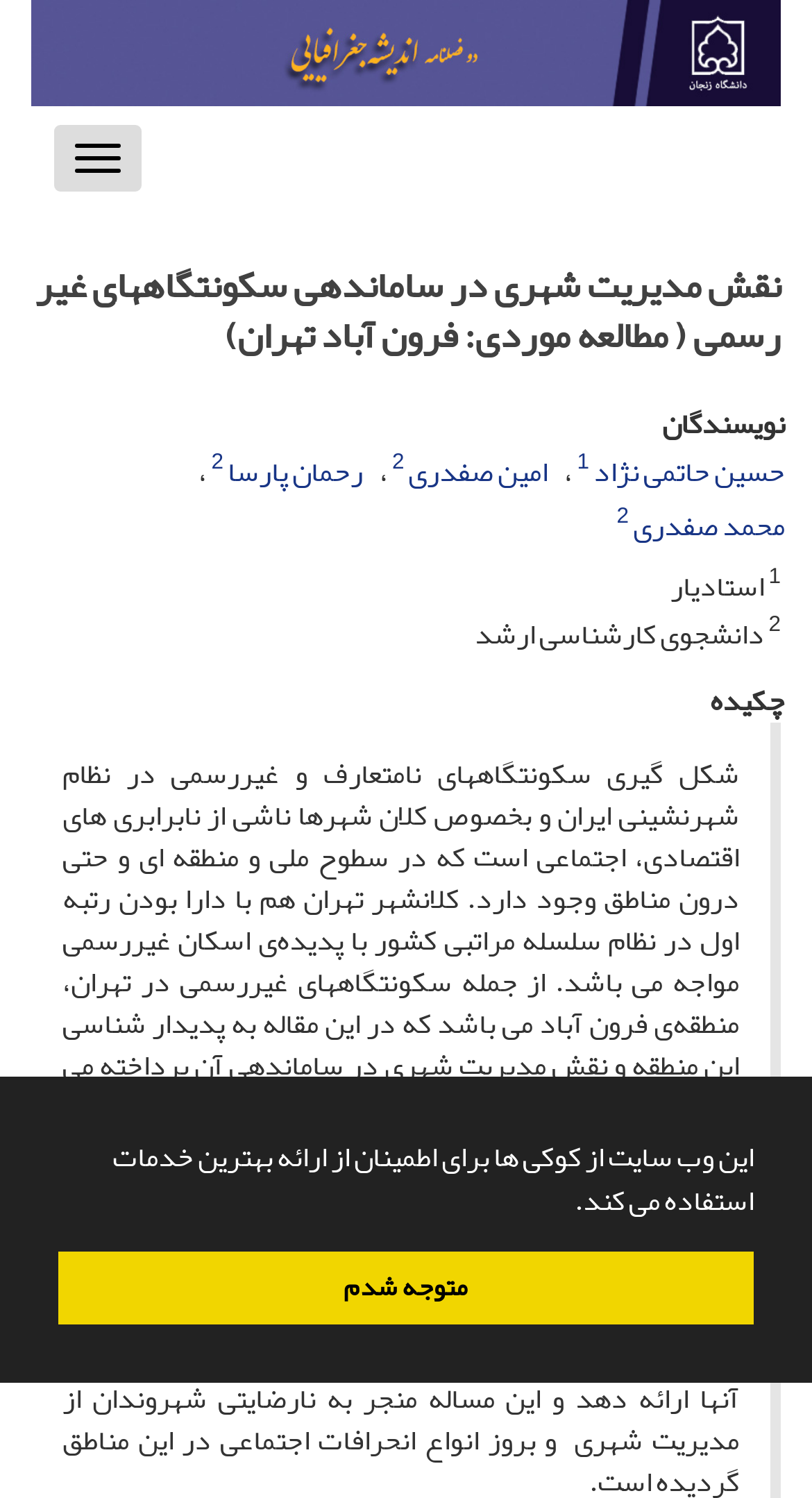What is the academic title of امین صفدری?
Based on the screenshot, respond with a single word or phrase.

دانشجوی کارشناسی ارشد